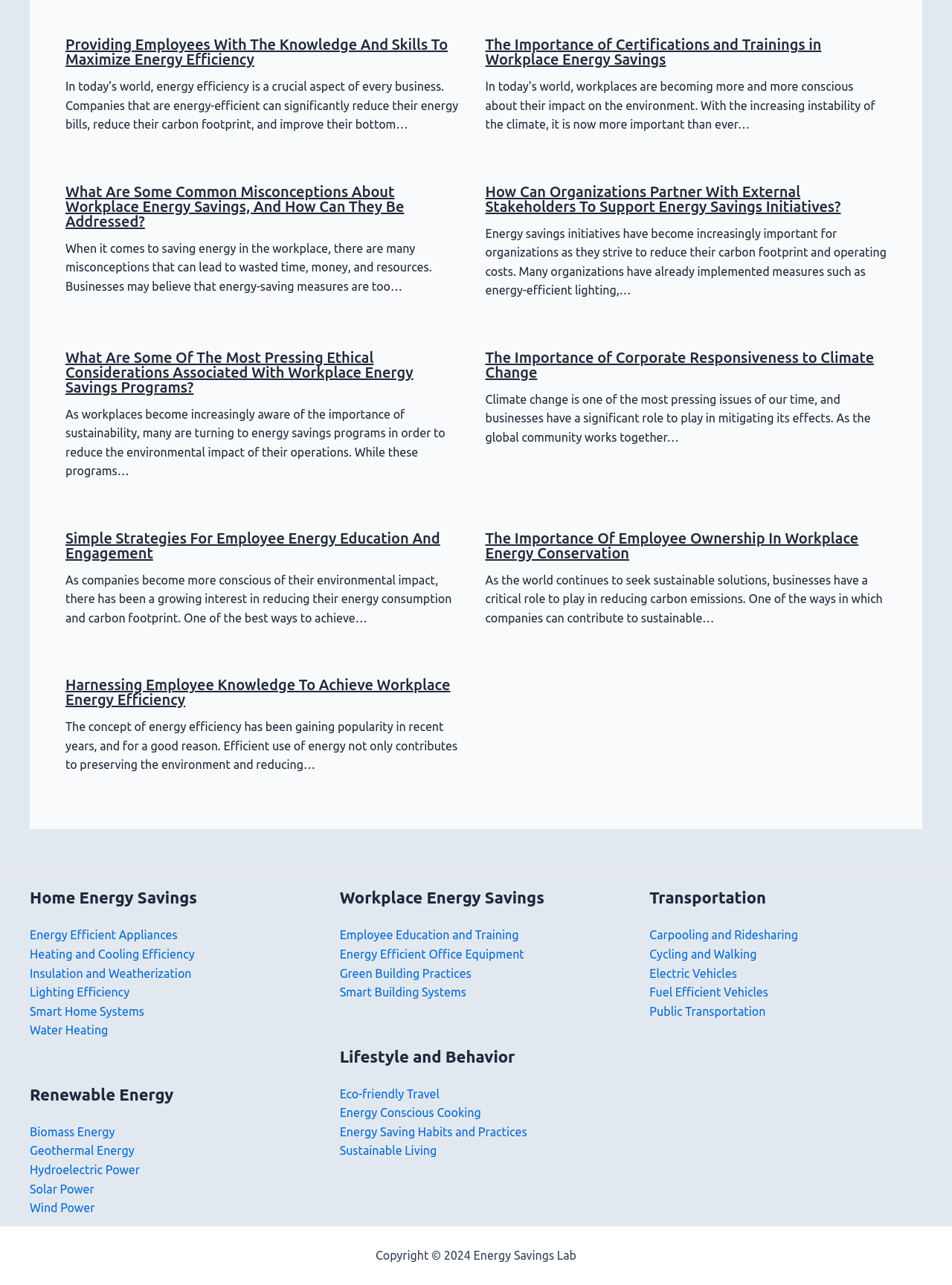Can you determine the bounding box coordinates of the area that needs to be clicked to fulfill the following instruction: "Click on the link 'What Are Some Common Misconceptions About Workplace Energy Savings, And How Can They Be Addressed?'"?

[0.069, 0.142, 0.425, 0.179]